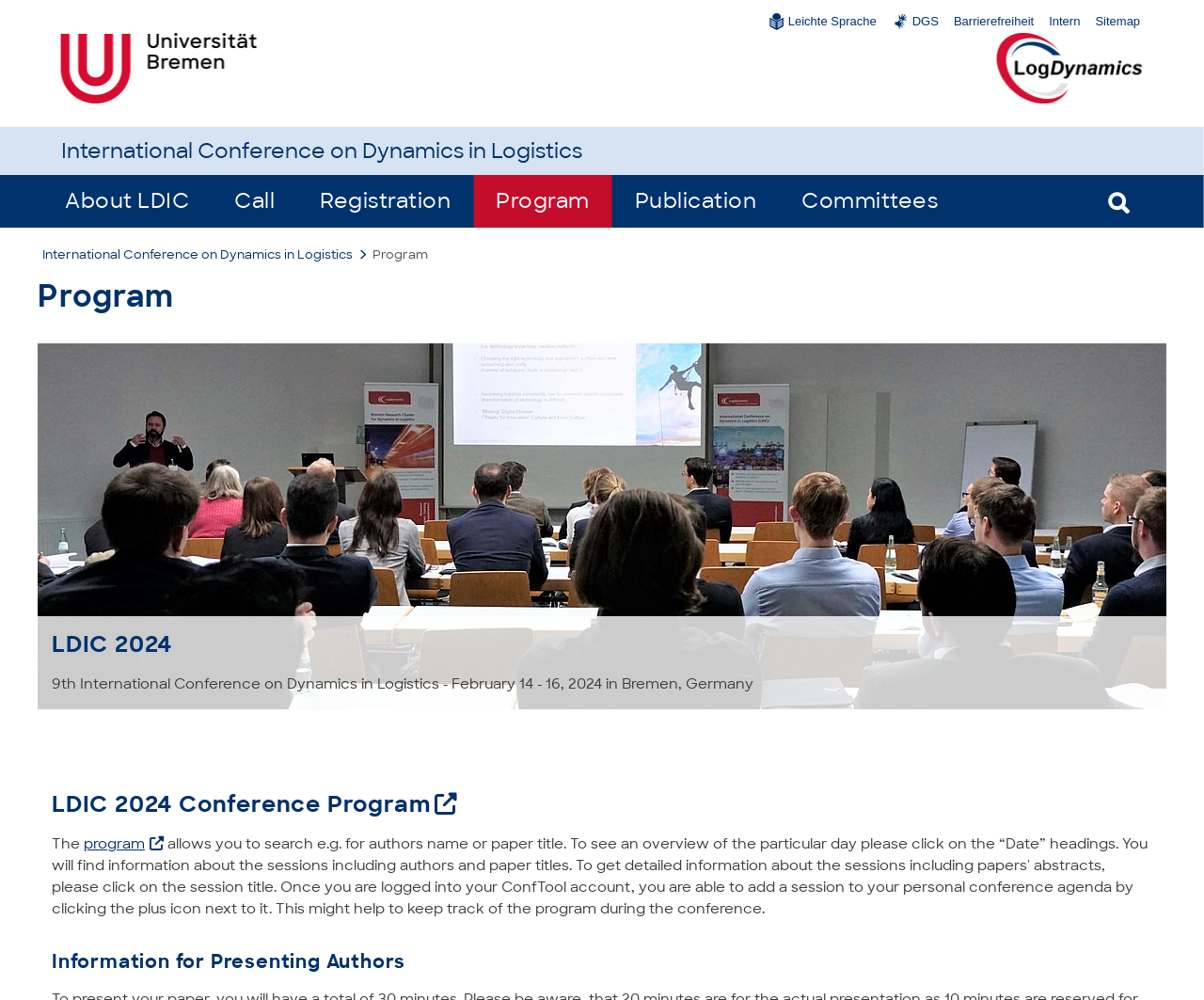Find and provide the bounding box coordinates for the UI element described here: "Leichte Sprache". The coordinates should be given as four float numbers between 0 and 1: [left, top, right, bottom].

[0.637, 0.012, 0.728, 0.028]